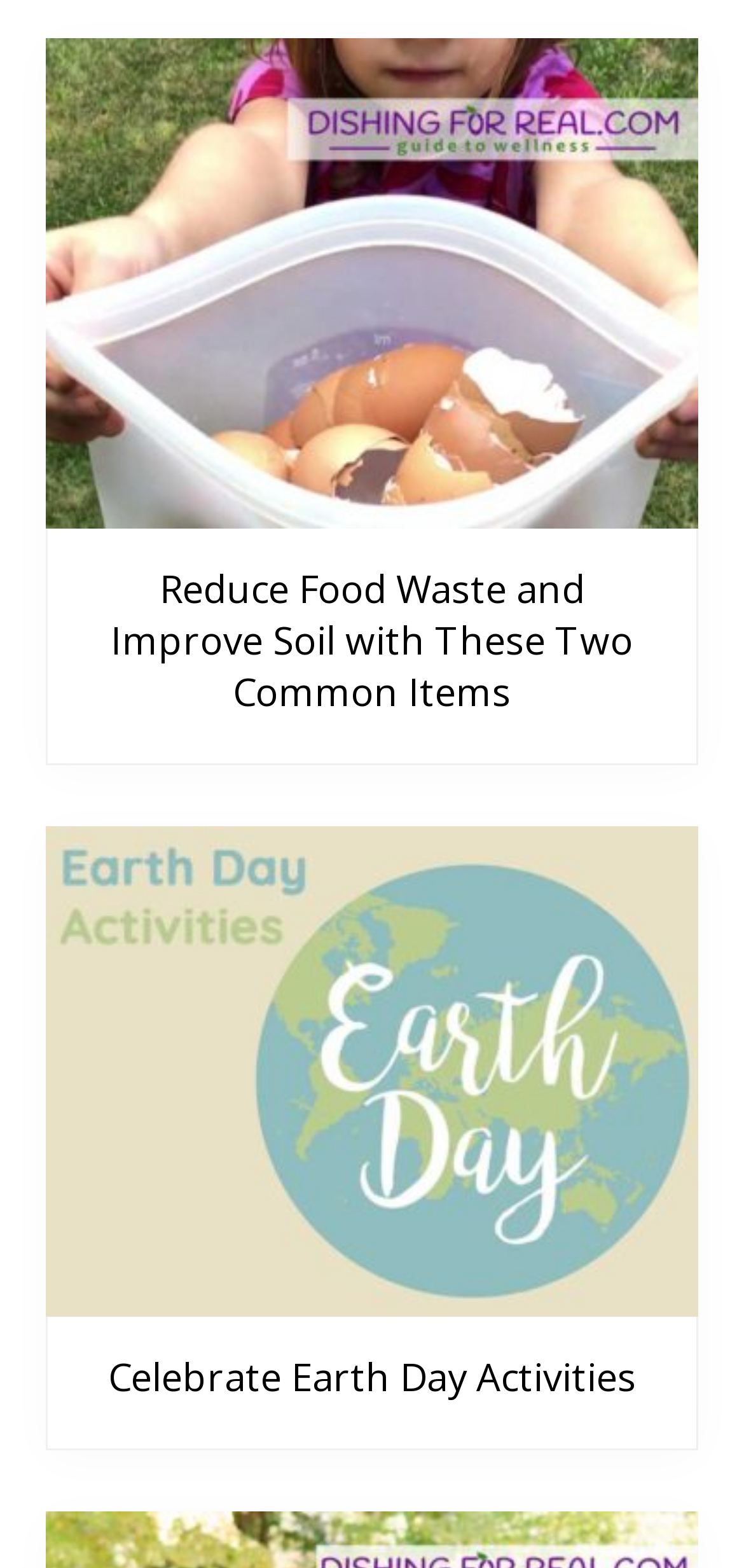Reply to the question with a single word or phrase:
Are there any images on the webpage?

No